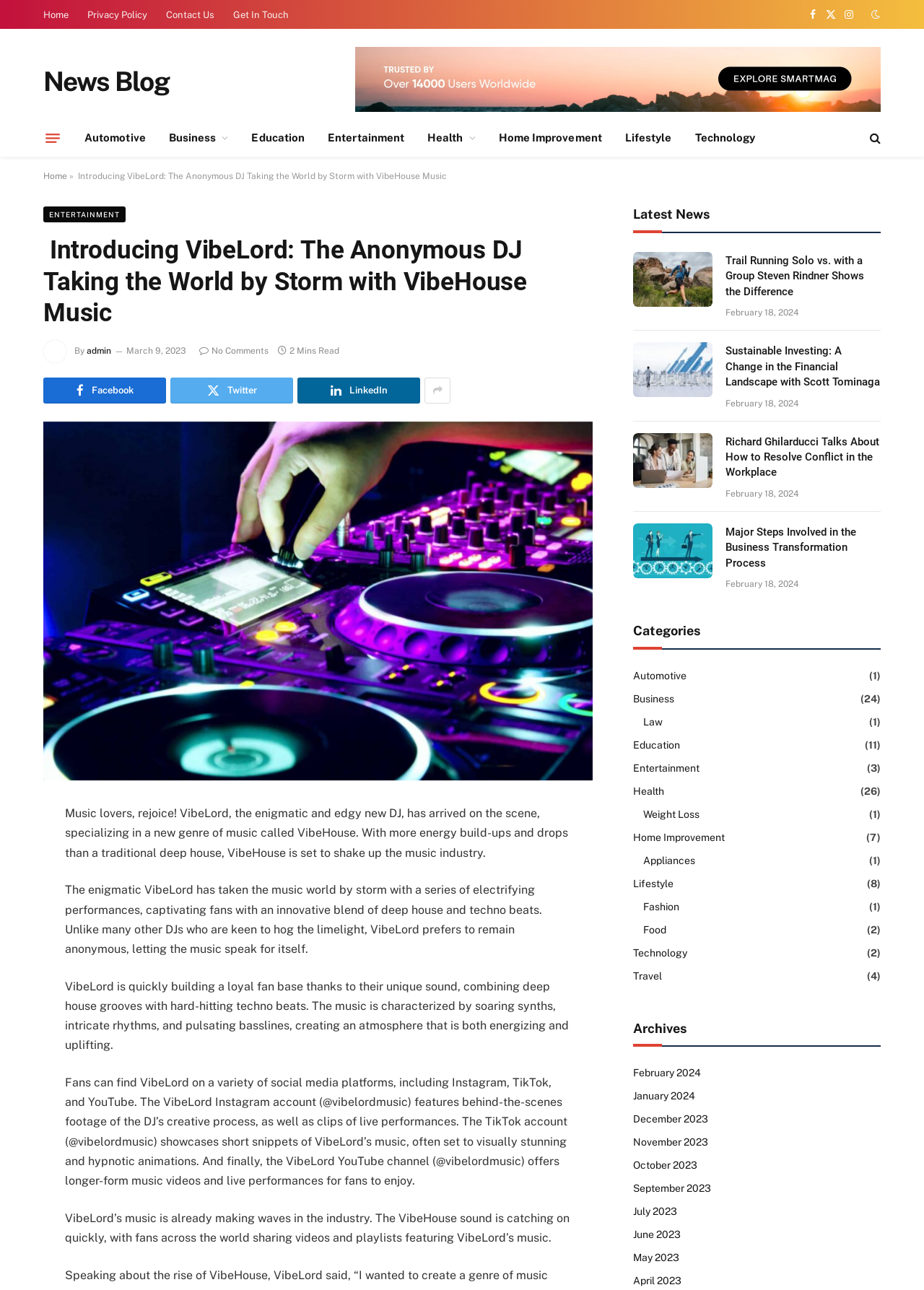Refer to the image and answer the question with as much detail as possible: What is the genre of music VibeLord specializes in?

According to the article, VibeLord specializes in a new genre of music called VibeHouse, which is characterized by more energy build-ups and drops than traditional deep house.